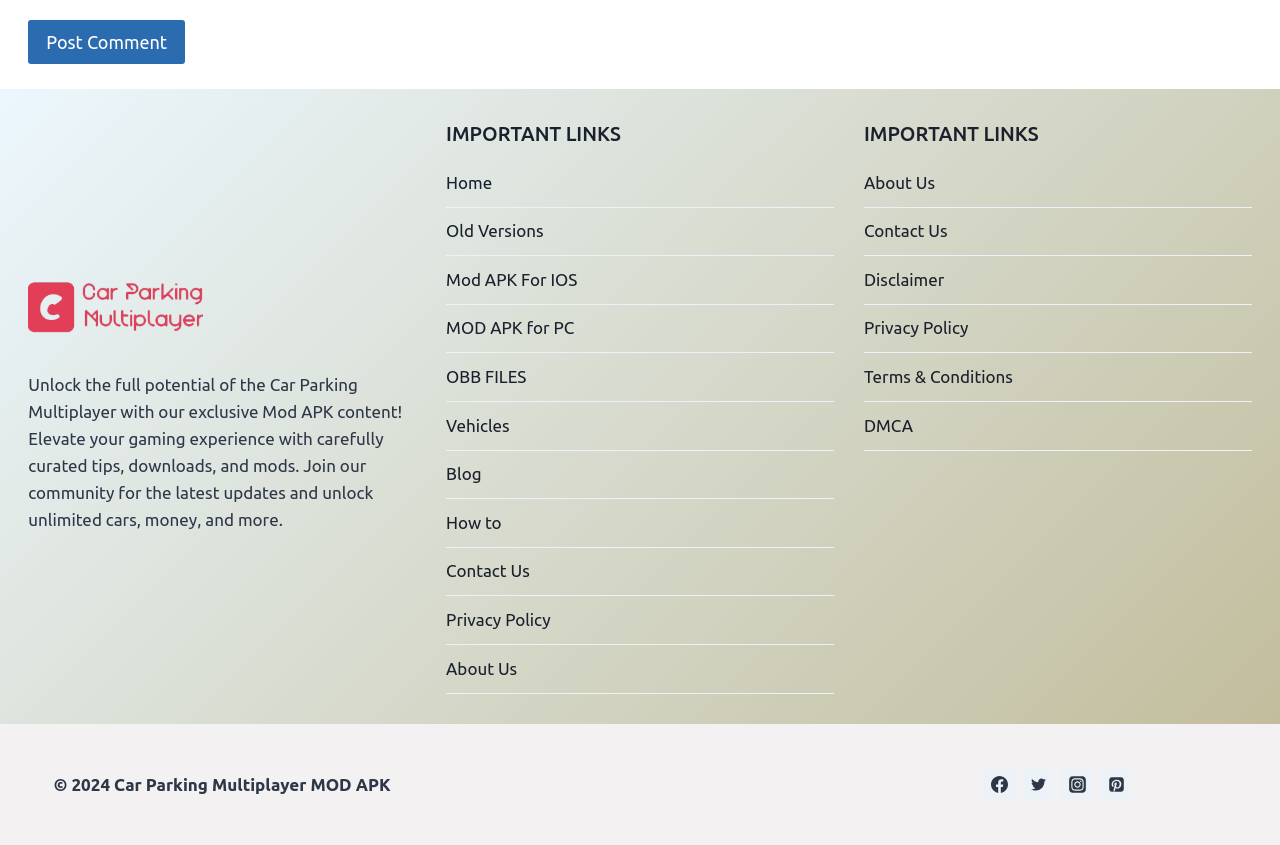Show me the bounding box coordinates of the clickable region to achieve the task as per the instruction: "Click the 'Post Comment' button".

[0.022, 0.024, 0.145, 0.075]